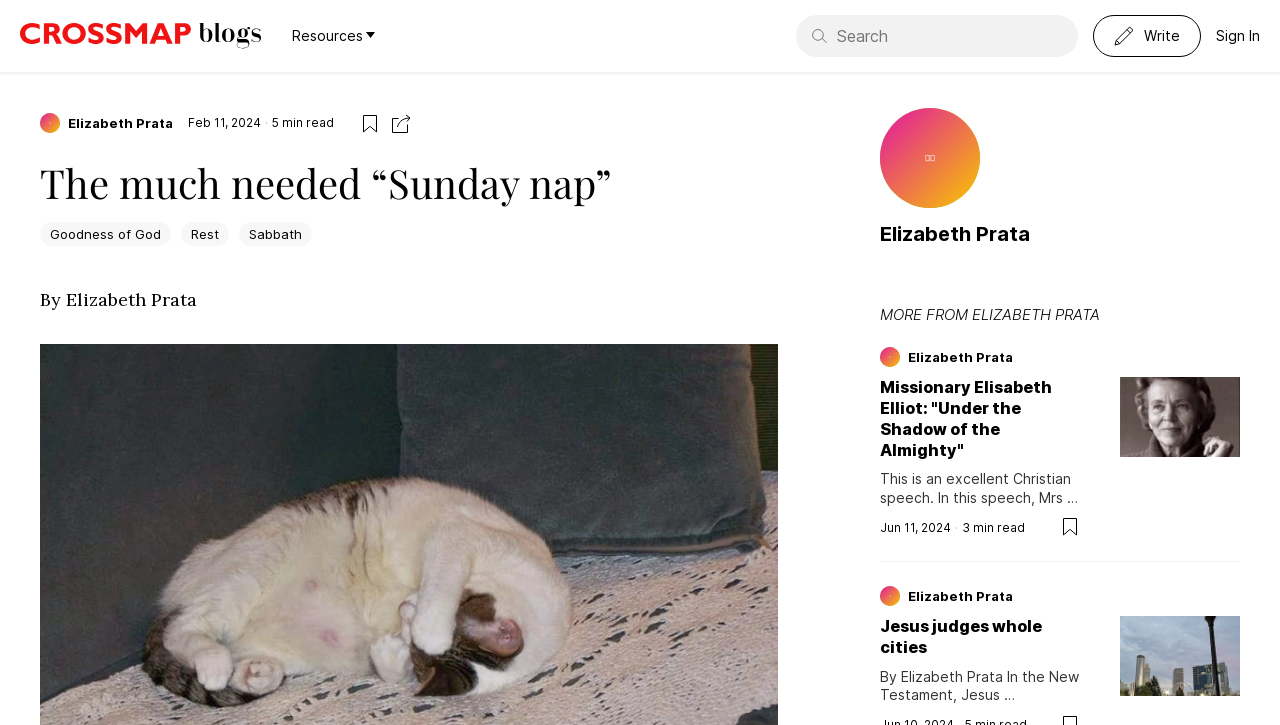Specify the bounding box coordinates for the region that must be clicked to perform the given instruction: "Search for something in the blog".

None